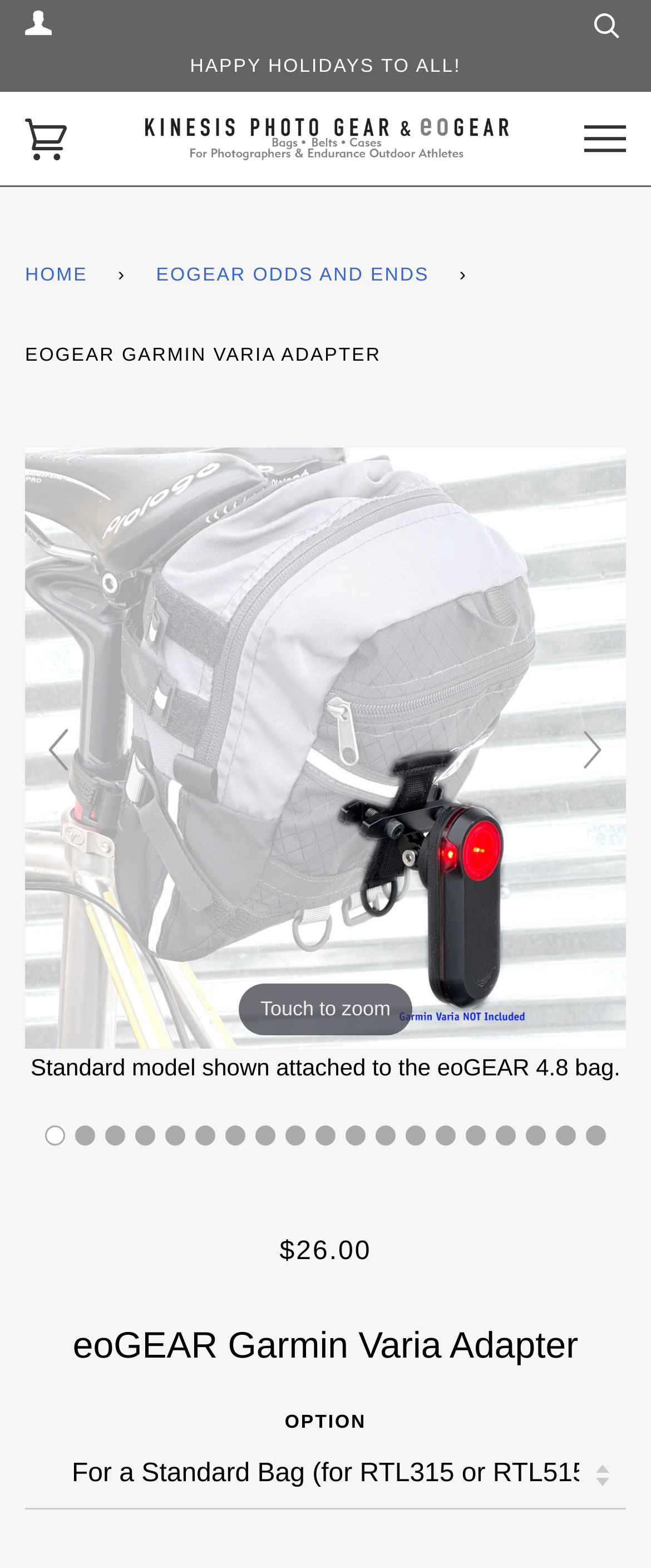Describe all the visual and textual components of the webpage comprehensively.

This webpage is about the eoGEAR Garmin Varia Adapter, a product that enables attaching a Garmin Varia radar to the rear of nearly any seat bag or to the rails of many saddles. 

At the top left of the page, there is a small link and an image. Below them, a festive message "HAPPY HOLIDAYS TO ALL!" is displayed. On the top right, a search bar with a button is located. 

Below the search bar, there is a navigation menu with breadcrumbs, including links to "HOME" and "EOGEAR ODDS AND ENDS". The current page title "EOGEAR GARMIN VARIA ADAPTER" is also displayed. 

On the left side of the page, there are several links and images related to the product, including a figure with an image of the standard model shown attached to the eoGEAR 4.8 bag. 

Below the figure, there are multiple links to different images and instructions for the product, including how to attach it to a saddle or a bag. These links are arranged in a vertical list, taking up most of the page. 

At the bottom of the page, there is a price heading "$26.00" and a product title heading "eoGEAR Garmin Varia Adapter". Additionally, there is an "OPTION" dropdown menu with a combobox.